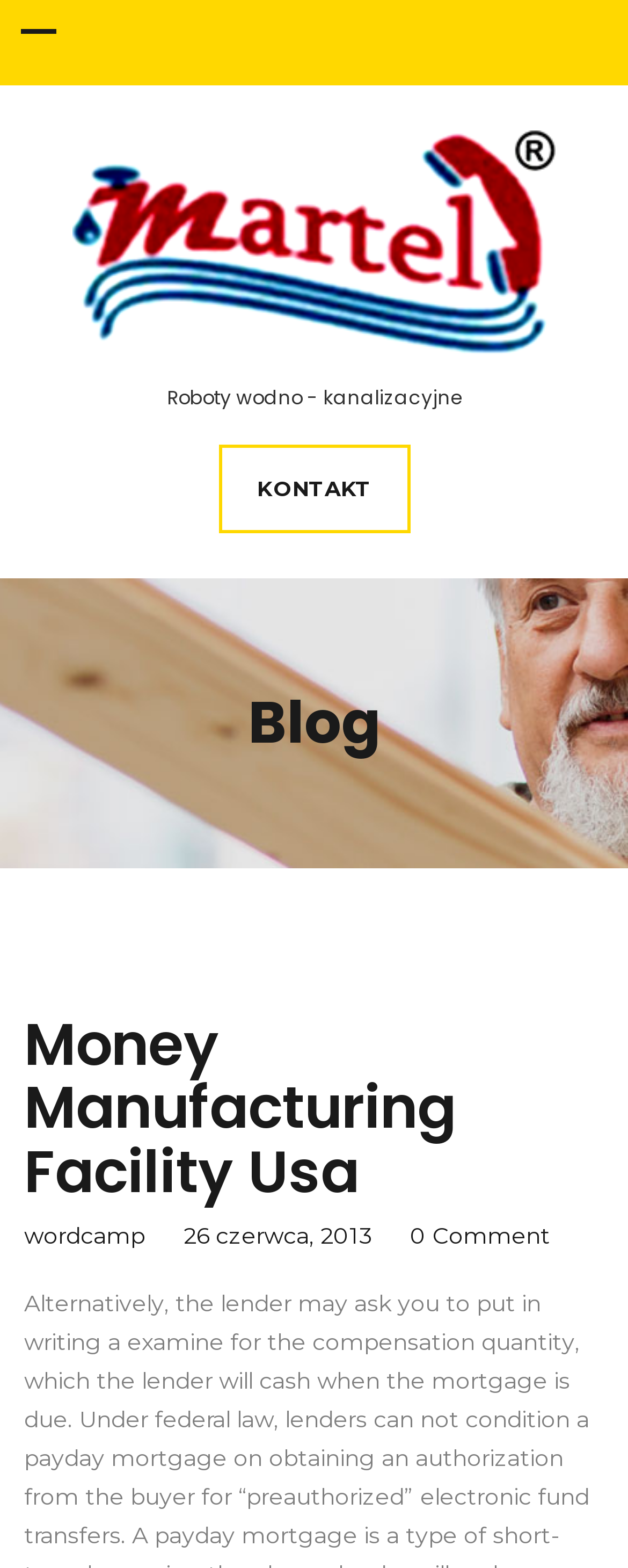What is the language of the webpage?
Please look at the screenshot and answer in one word or a short phrase.

Polish